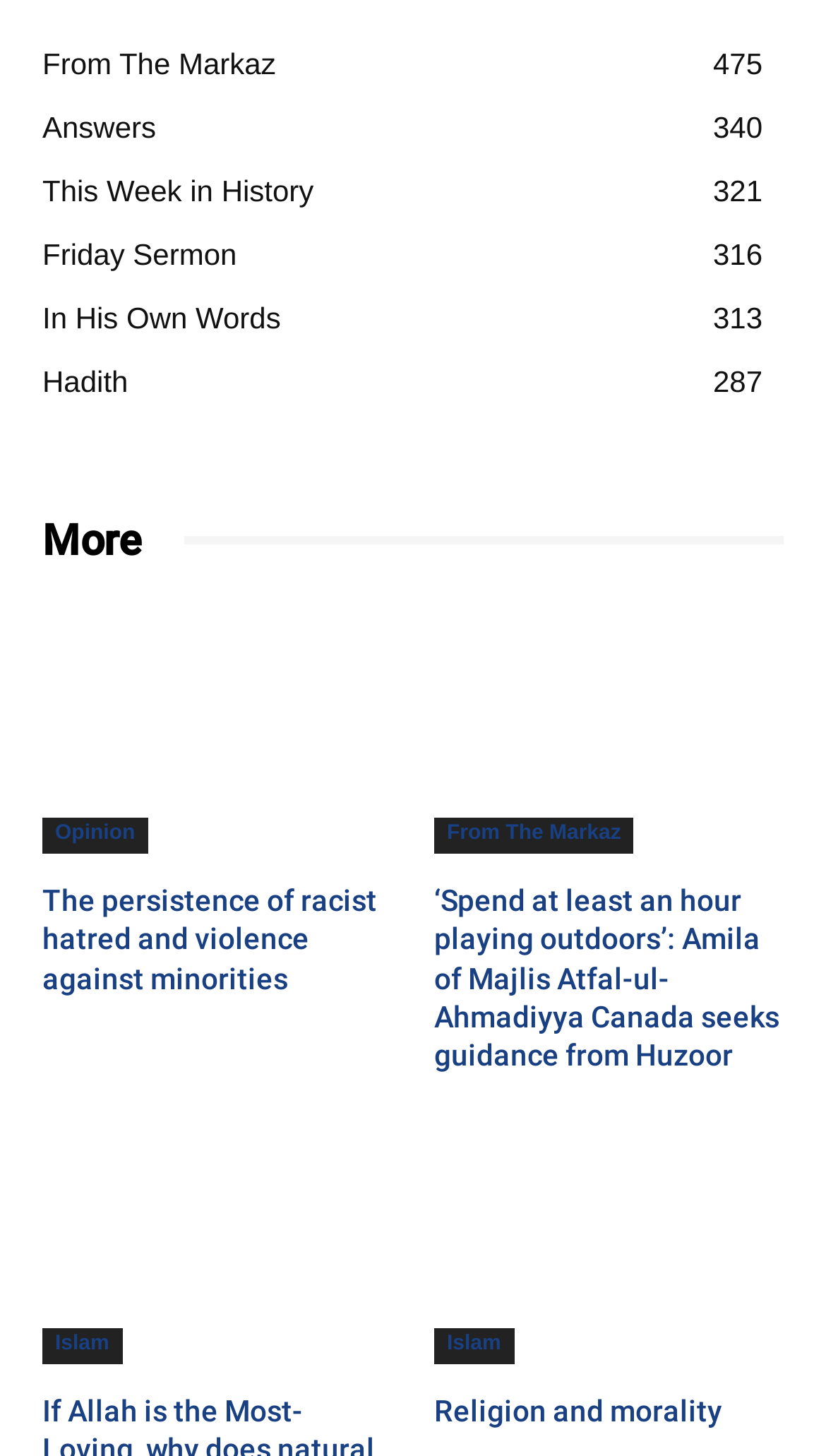Please find the bounding box coordinates of the element that must be clicked to perform the given instruction: "learn about Loan". The coordinates should be four float numbers from 0 to 1, i.e., [left, top, right, bottom].

None